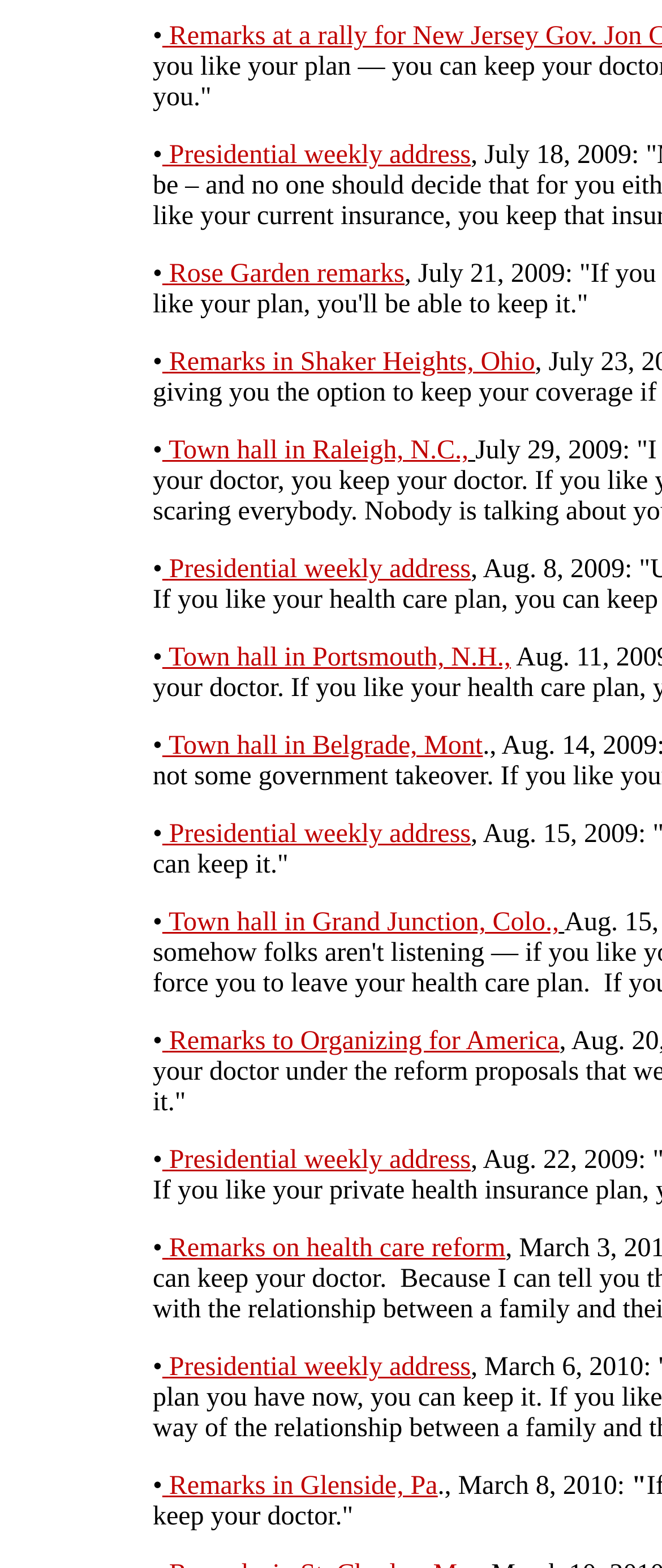What is the date mentioned at the bottom of the webpage?
Provide a detailed answer to the question, using the image to inform your response.

The date mentioned at the bottom of the webpage is March 8, 2010, which suggests that the links and information on this webpage are related to events or speeches that occurred on or around this date.